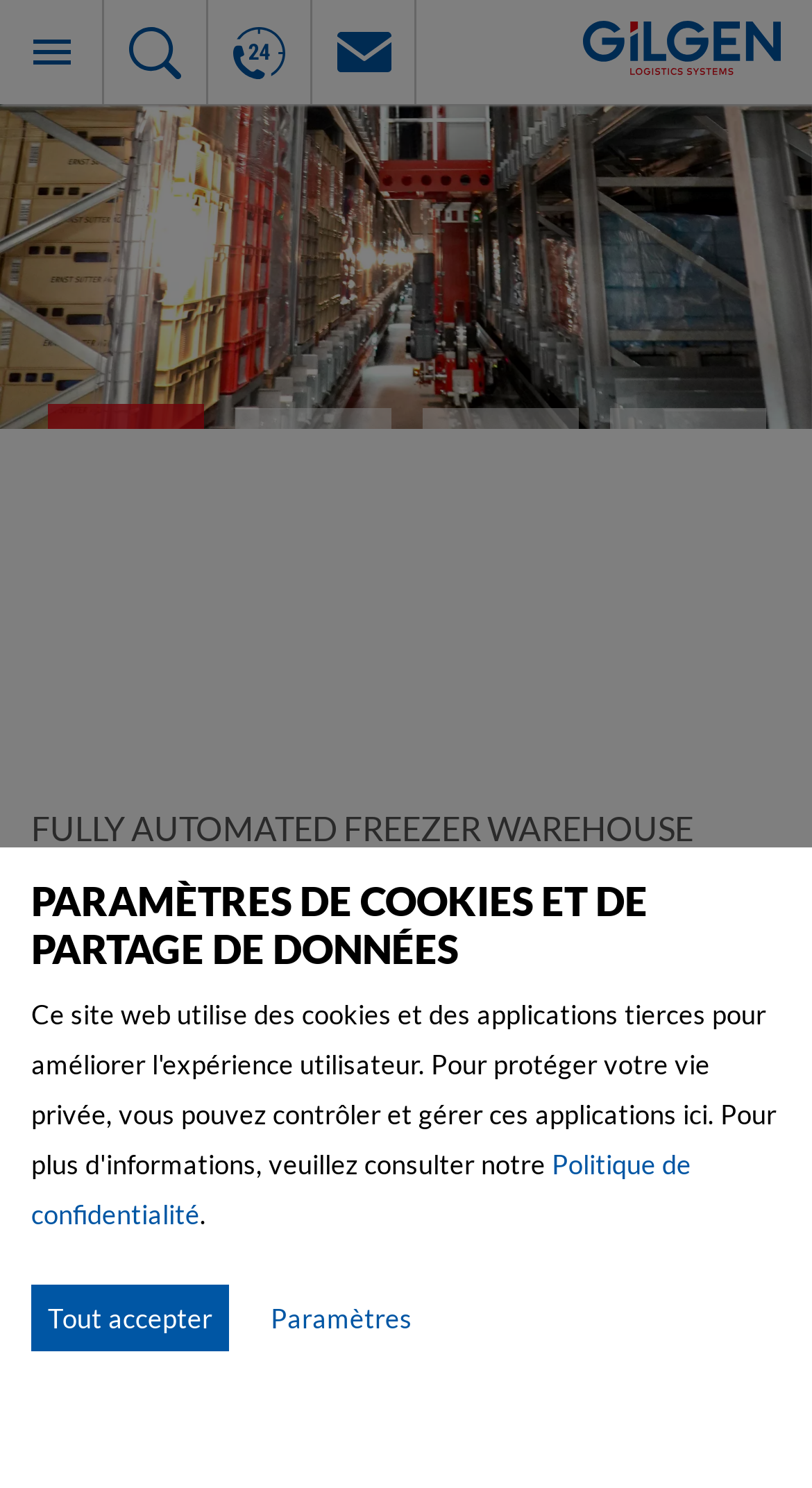Provide a short, one-word or phrase answer to the question below:
What language is the website currently in?

English